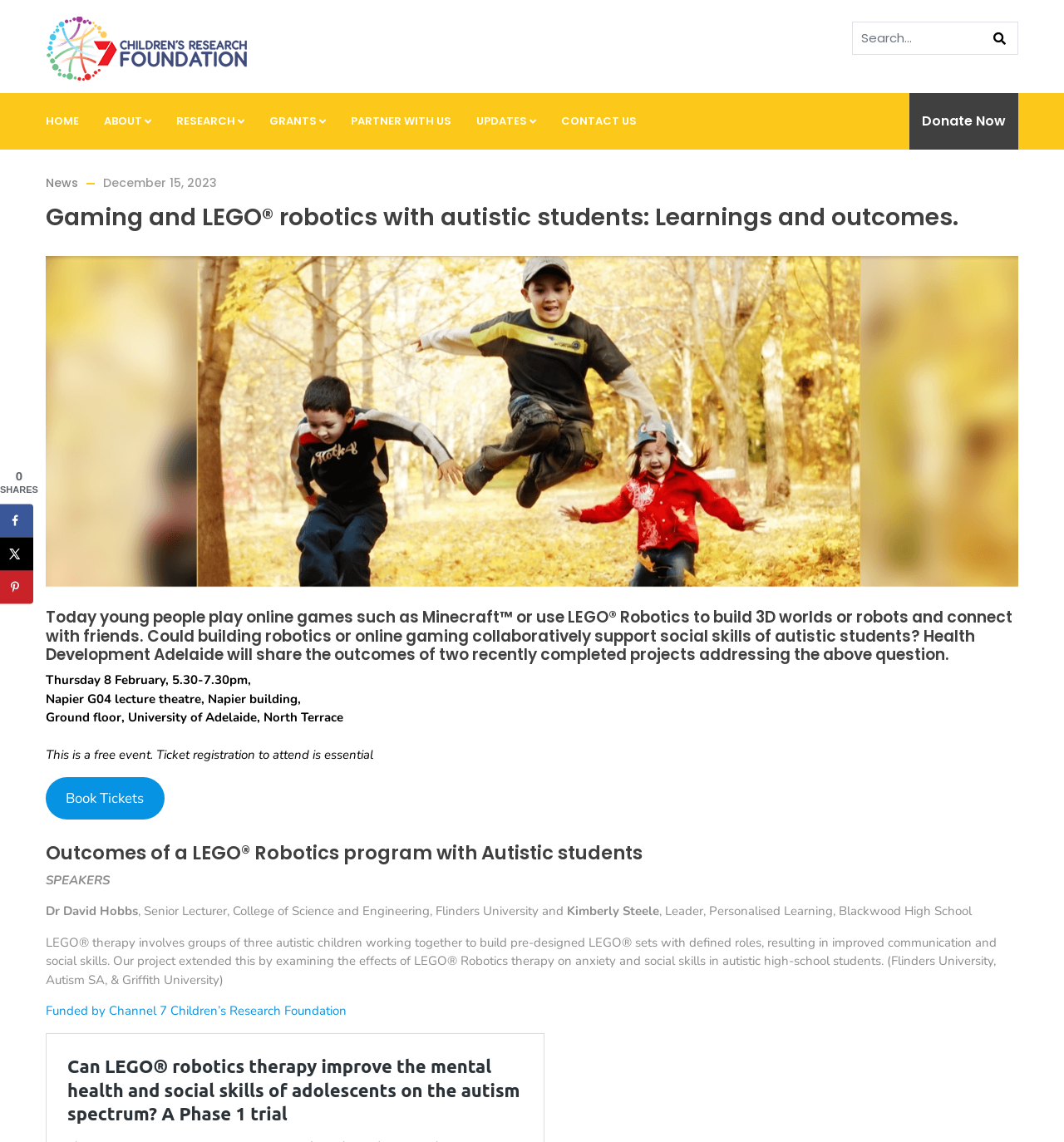Please identify the bounding box coordinates of the region to click in order to complete the task: "Book tickets for the event". The coordinates must be four float numbers between 0 and 1, specified as [left, top, right, bottom].

[0.043, 0.68, 0.155, 0.718]